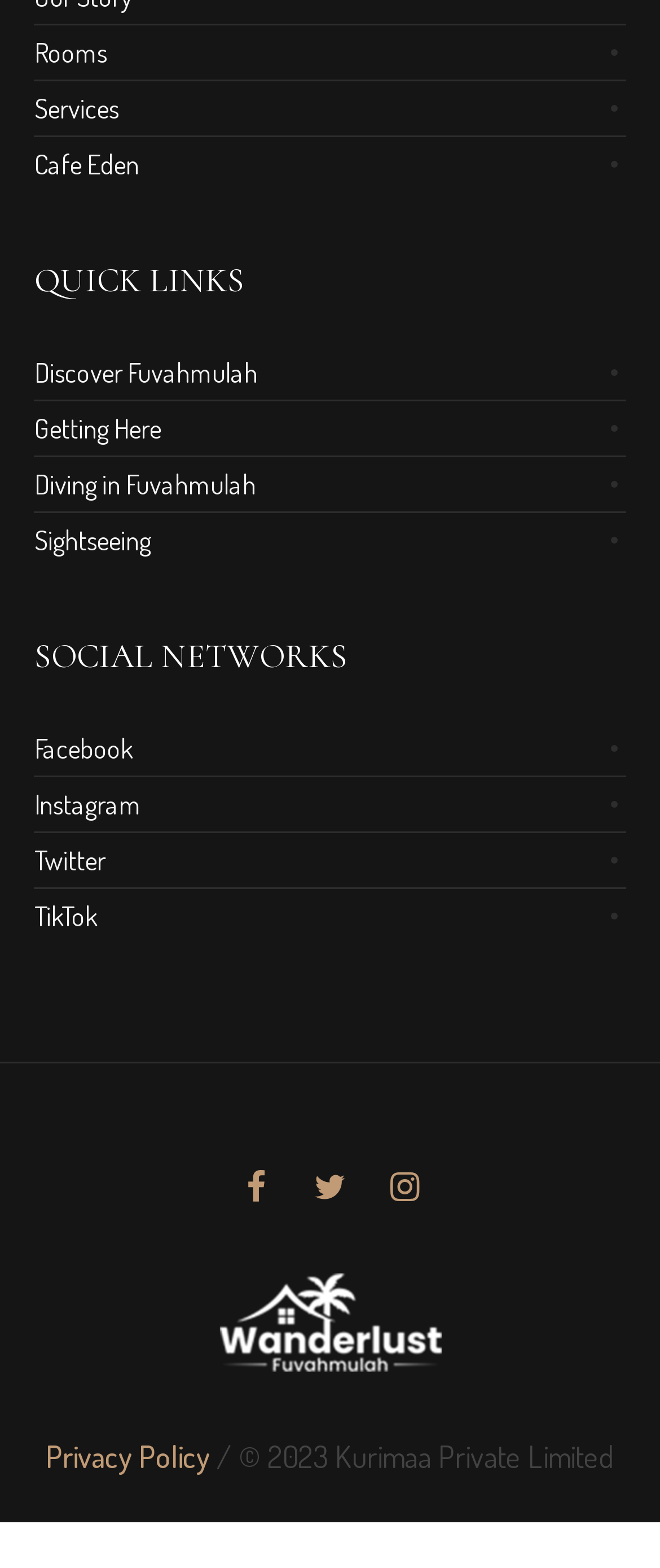Determine the bounding box for the HTML element described here: "FAQs about Square Dancing". The coordinates should be given as [left, top, right, bottom] with each number being a float between 0 and 1.

None